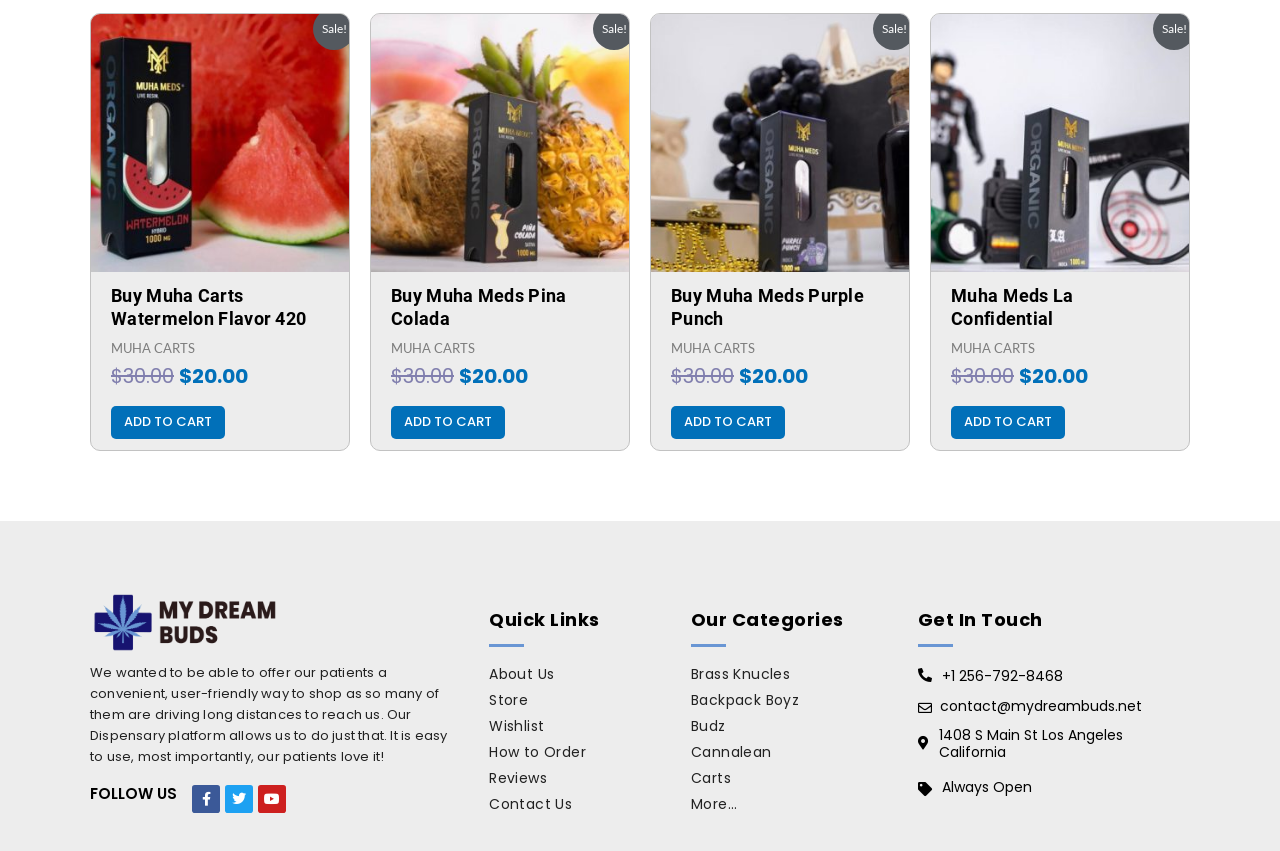Identify the bounding box coordinates of the area you need to click to perform the following instruction: "View reviews".

[0.382, 0.899, 0.532, 0.929]